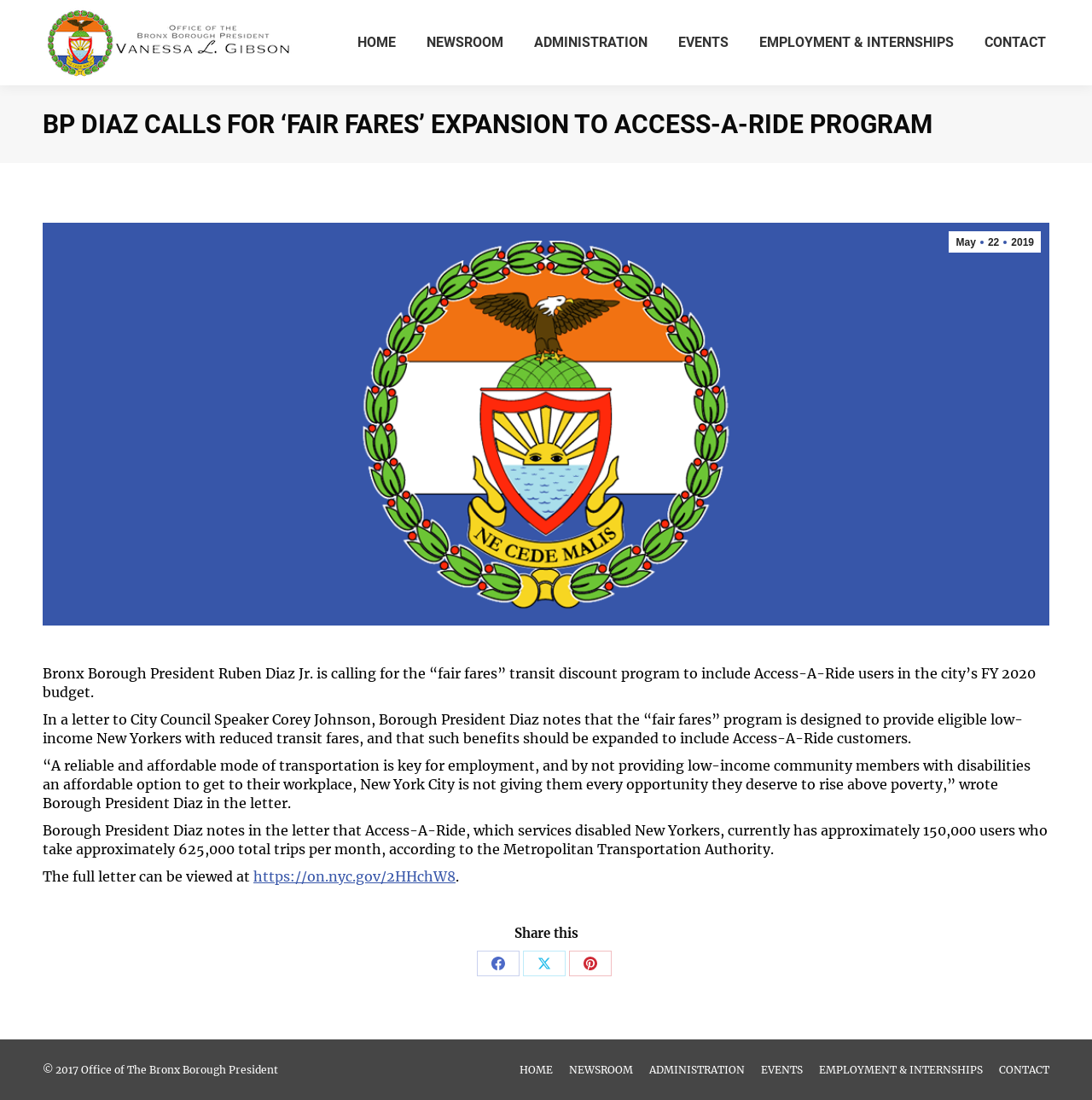How many users does Access-A-Ride have?
Refer to the image and offer an in-depth and detailed answer to the question.

The article states that Access-A-Ride, which services disabled New Yorkers, currently has approximately 150,000 users who take approximately 625,000 total trips per month, according to the Metropolitan Transportation Authority.